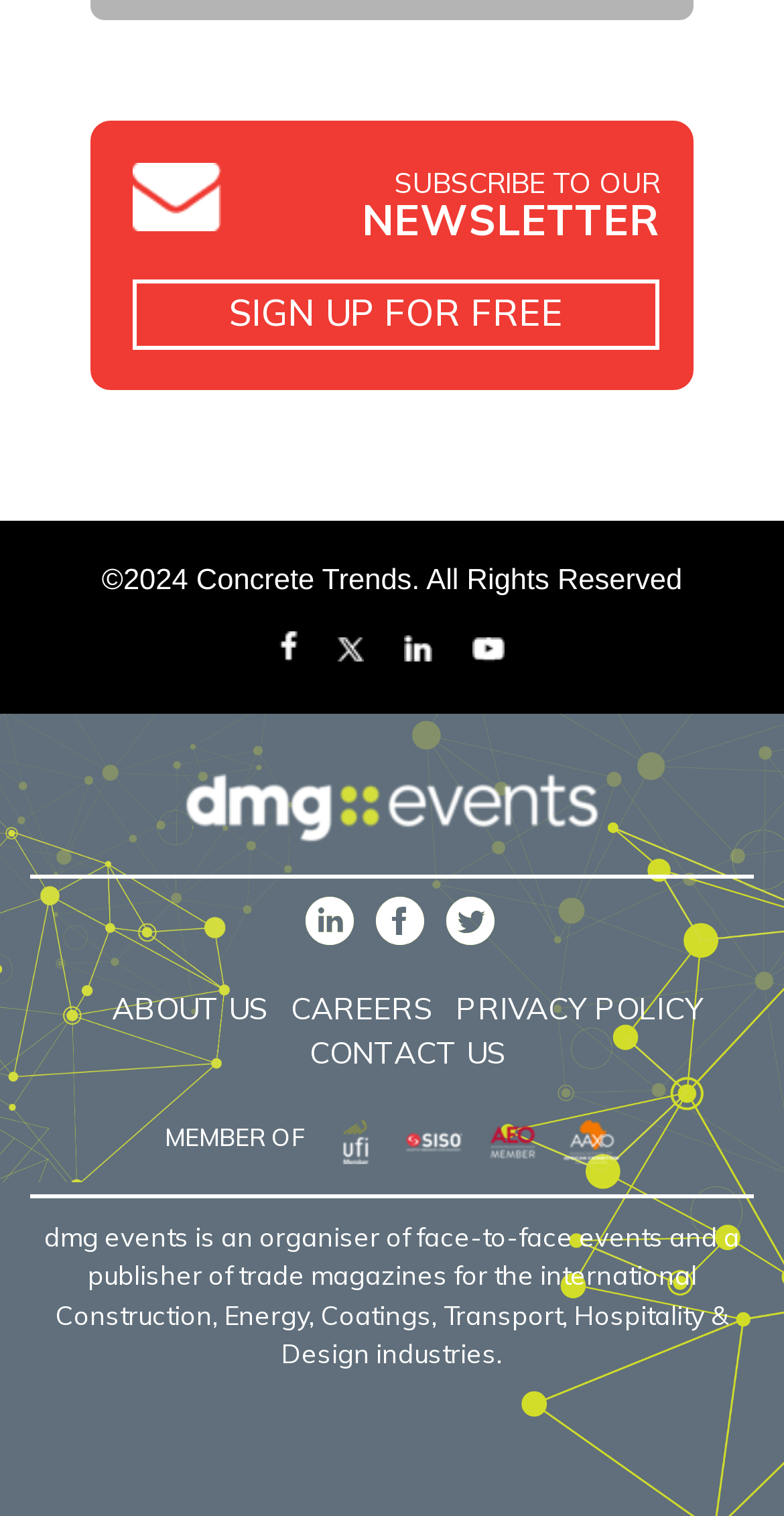Locate the bounding box coordinates of the element you need to click to accomplish the task described by this instruction: "Visit the about us page".

[0.142, 0.651, 0.34, 0.681]